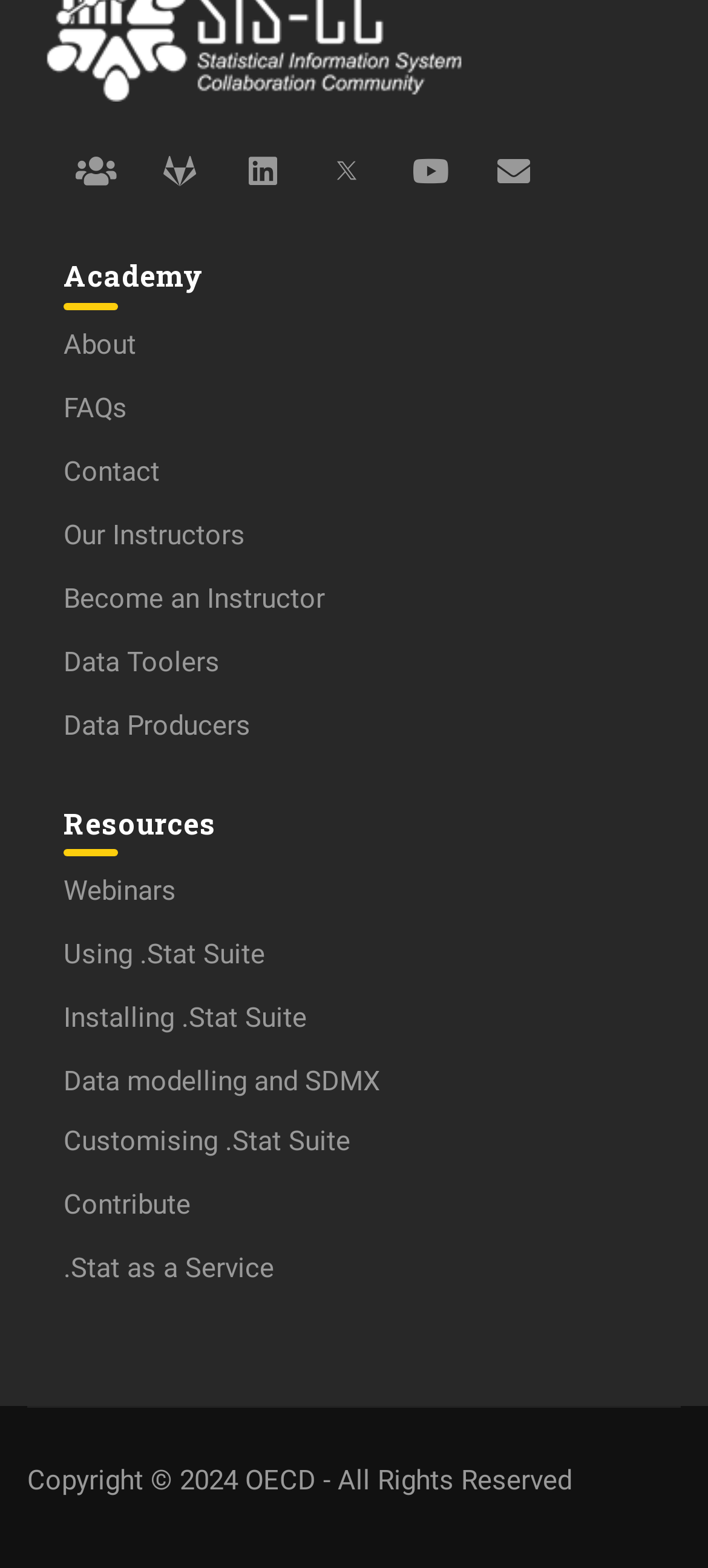Determine the bounding box coordinates of the area to click in order to meet this instruction: "Check the FAQs".

[0.09, 0.25, 0.179, 0.27]